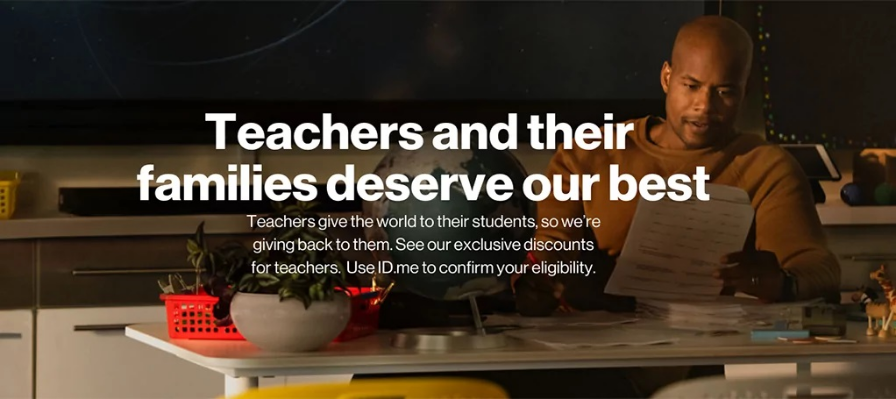Describe the image thoroughly.

The image highlights a heartfelt message aimed at educators, emphasizing the importance of recognizing and rewarding their contributions. It features a teacher engaged in a thoughtful moment, surrounded by classroom materials, while the text reads: "Teachers and their families deserve our best." This is complemented by additional text that states: "Teachers give the world to their students, so we're giving back to them. See our exclusive discounts for teachers. Use ID.me to confirm your eligibility." The setting appears to be a vibrant classroom, indicating a welcoming learning environment. The overall theme underscores Verizon's commitment to supporting teachers and acknowledges their invaluable role in shaping future generations.